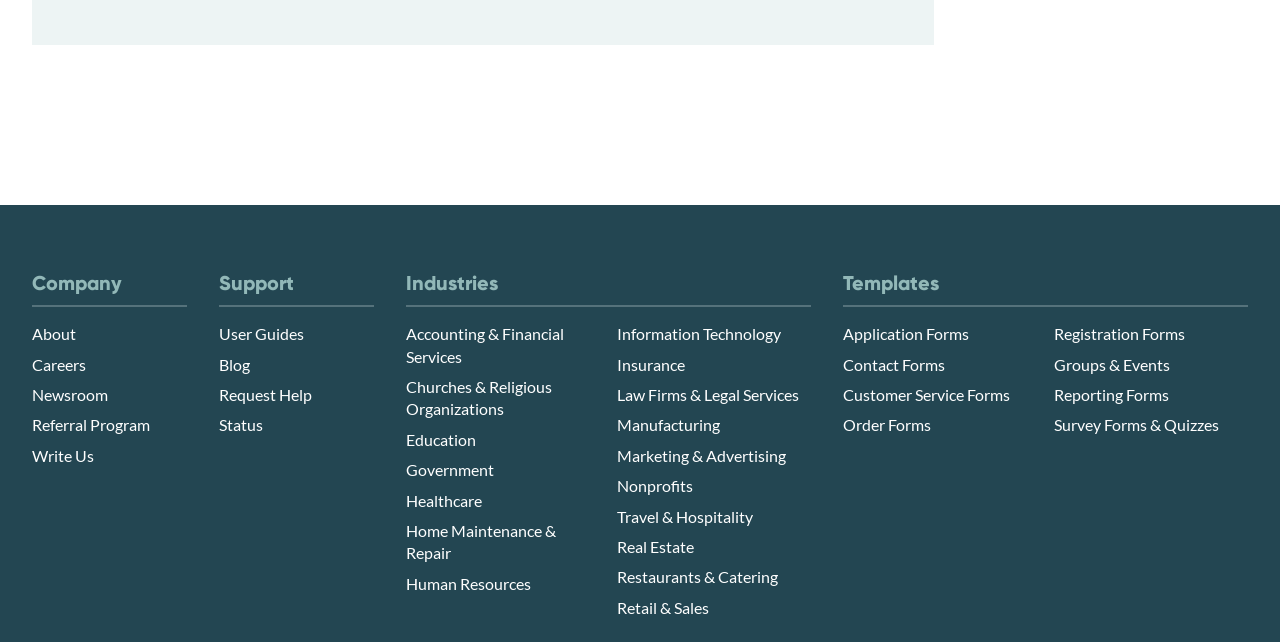Based on the description "Restaurants & Catering", find the bounding box of the specified UI element.

[0.482, 0.884, 0.608, 0.913]